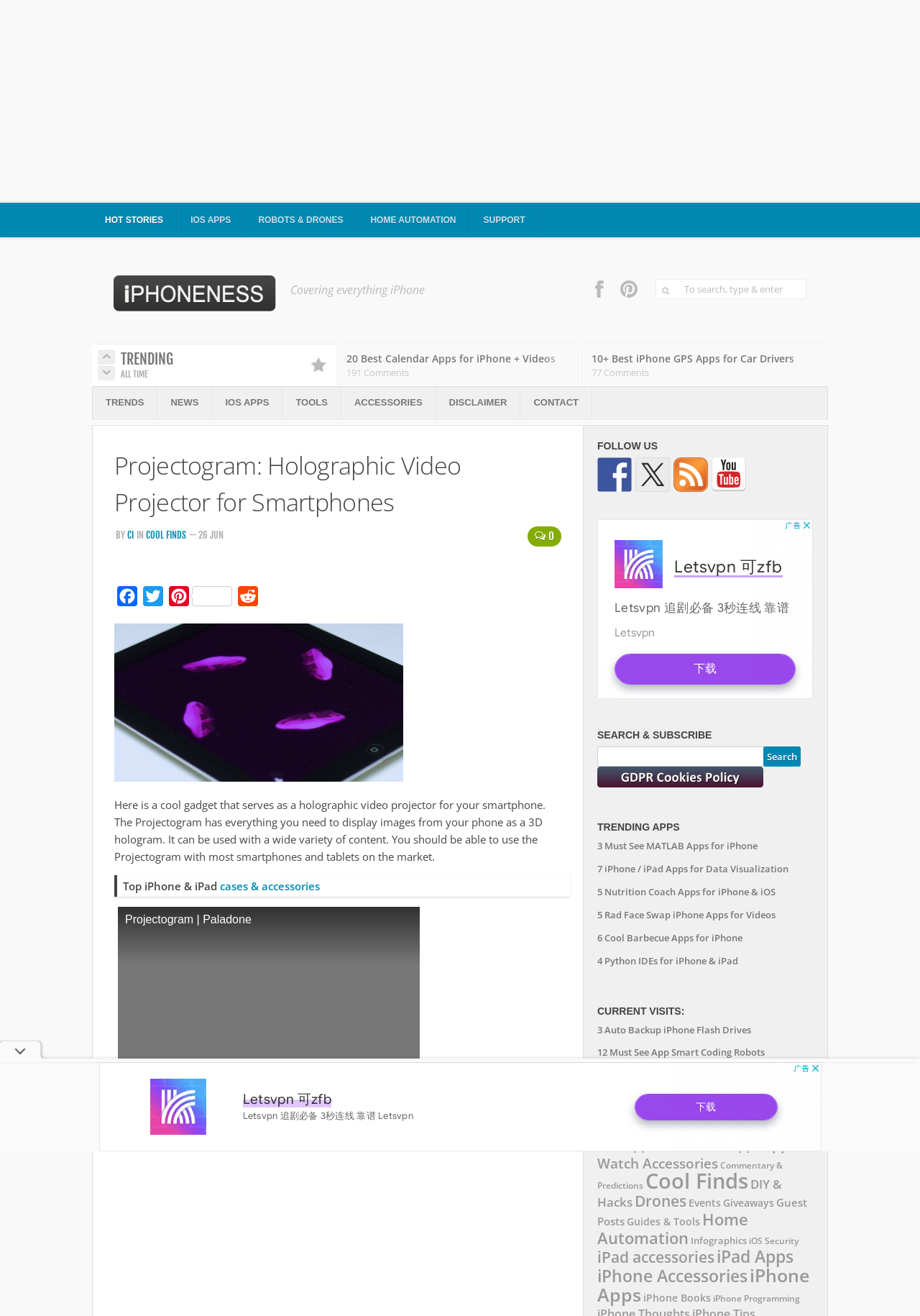Find the main header of the webpage and produce its text content.

Projectogram: Holographic Video Projector for Smartphones